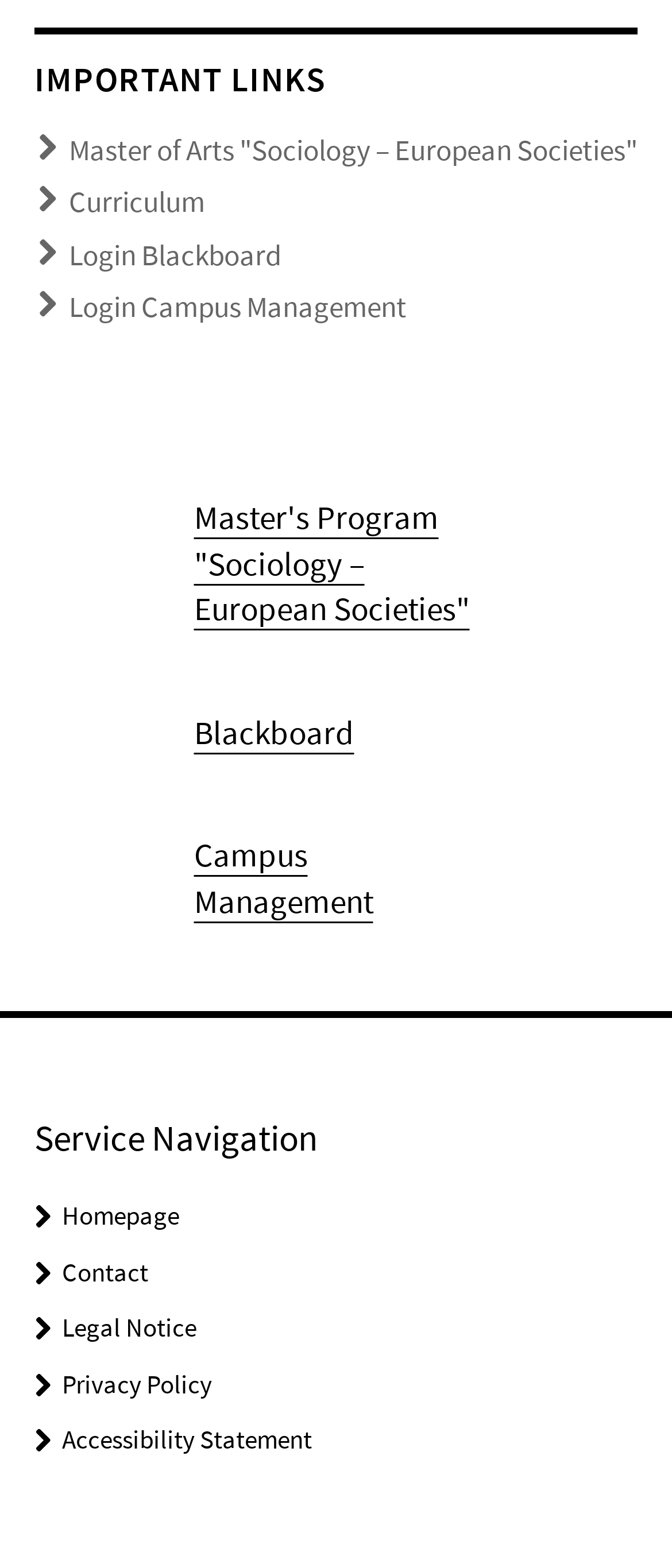Please locate the bounding box coordinates of the element that needs to be clicked to achieve the following instruction: "Go to Homepage". The coordinates should be four float numbers between 0 and 1, i.e., [left, top, right, bottom].

[0.092, 0.765, 0.267, 0.786]